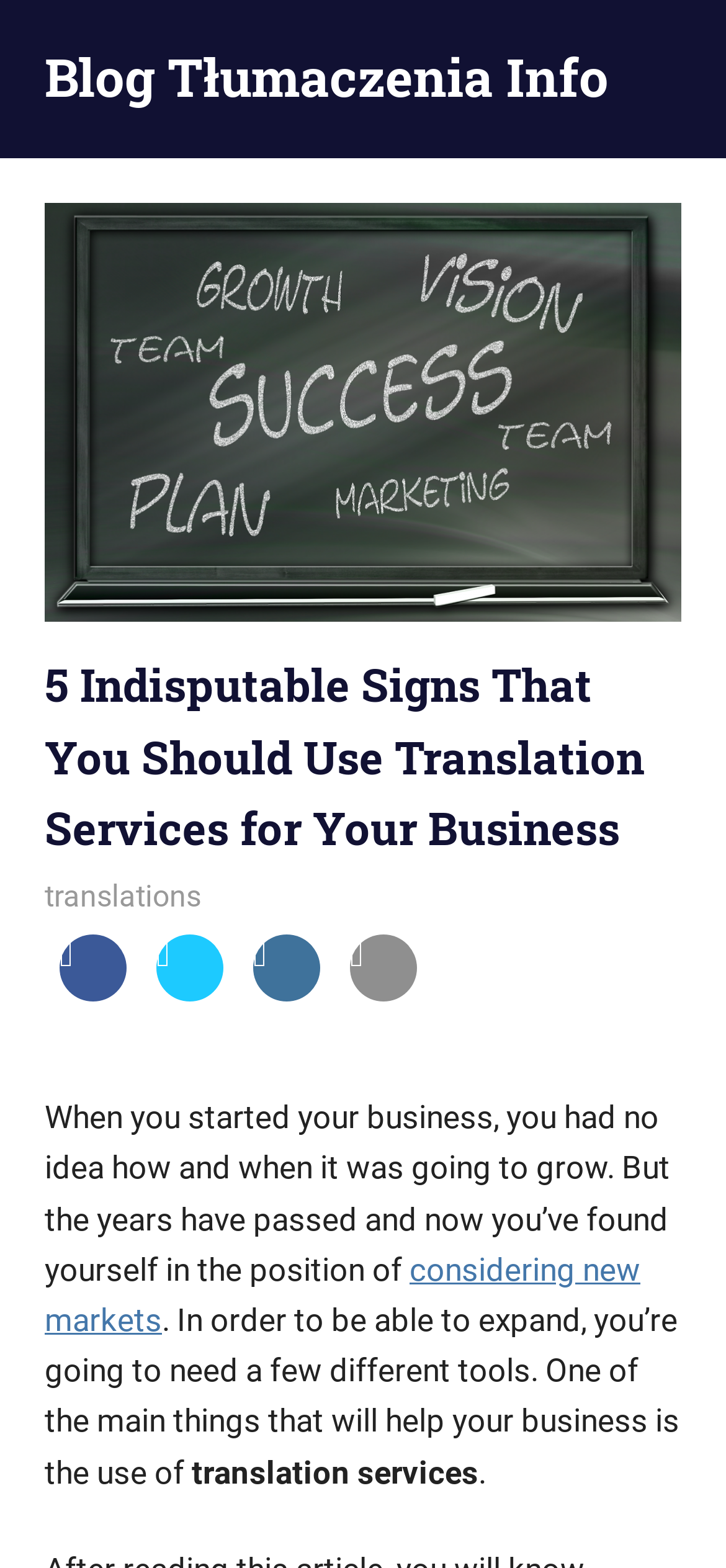Please identify the bounding box coordinates of the element I need to click to follow this instruction: "go to blog".

[0.062, 0.027, 0.838, 0.071]